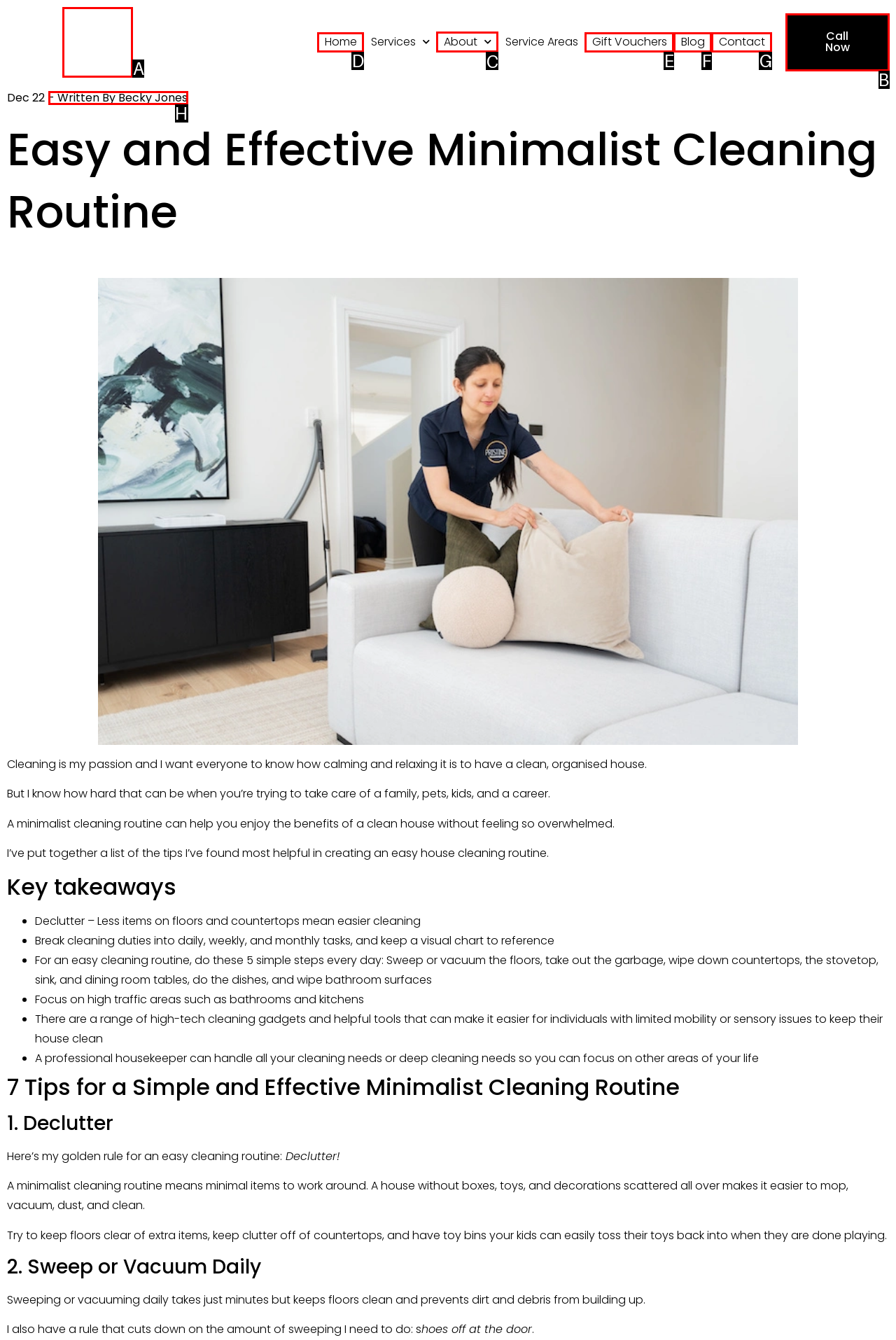Please indicate which option's letter corresponds to the task: View the 'About' section by examining the highlighted elements in the screenshot.

C